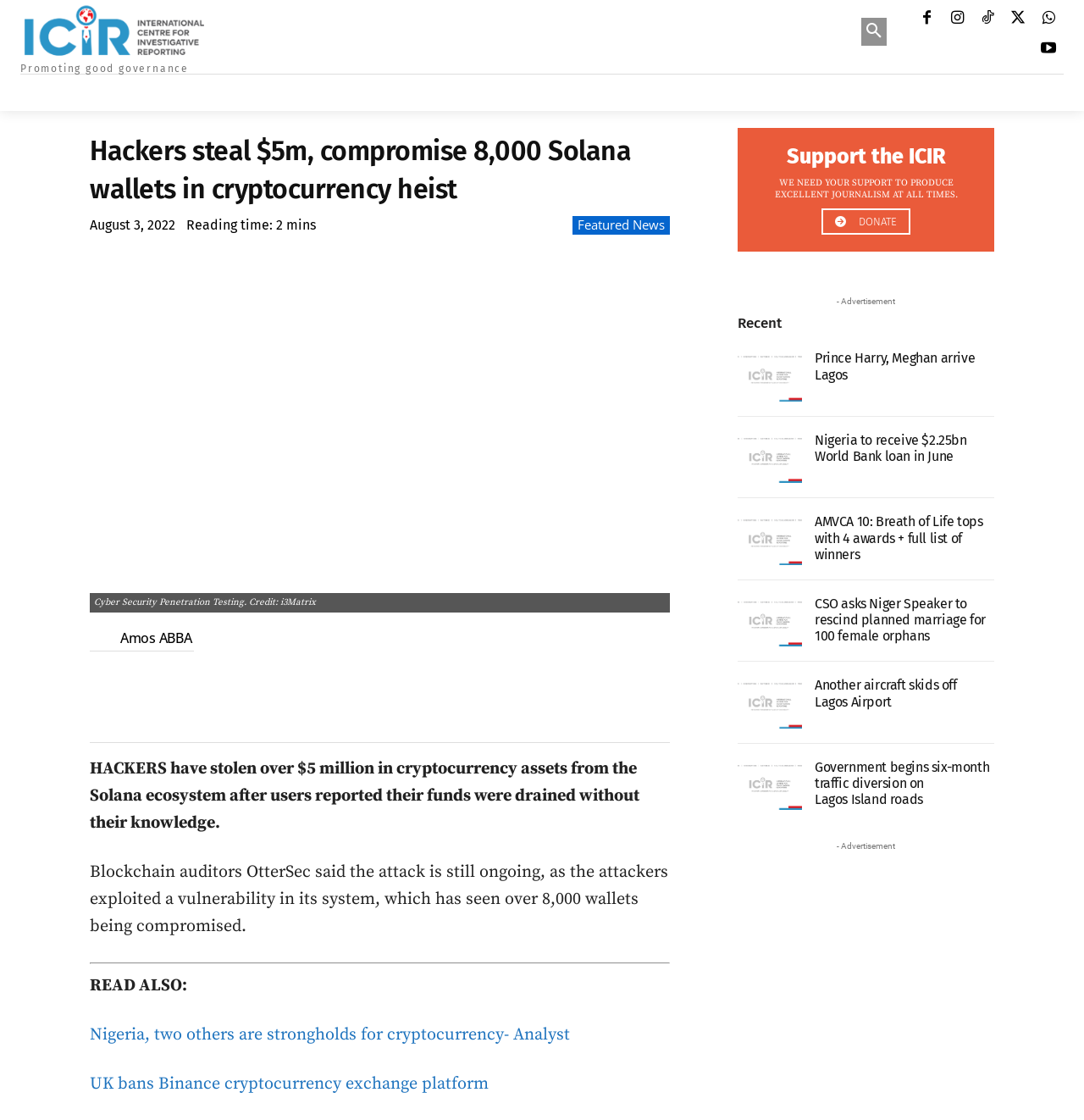Based on the provided description, "Advertise with us", find the bounding box of the corresponding UI element in the screenshot.

[0.328, 0.047, 0.425, 0.066]